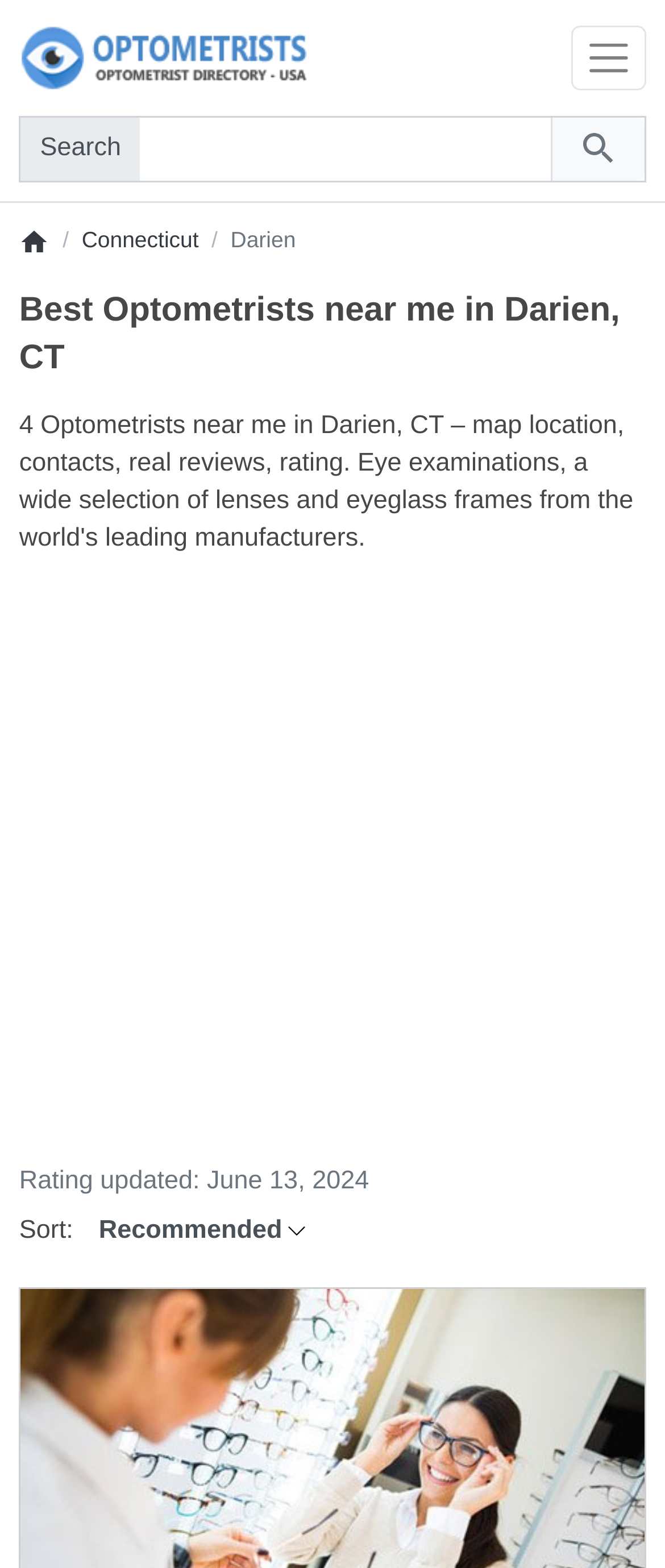Can you find and provide the title of the webpage?

Best Optometrists near me in Darien, CT